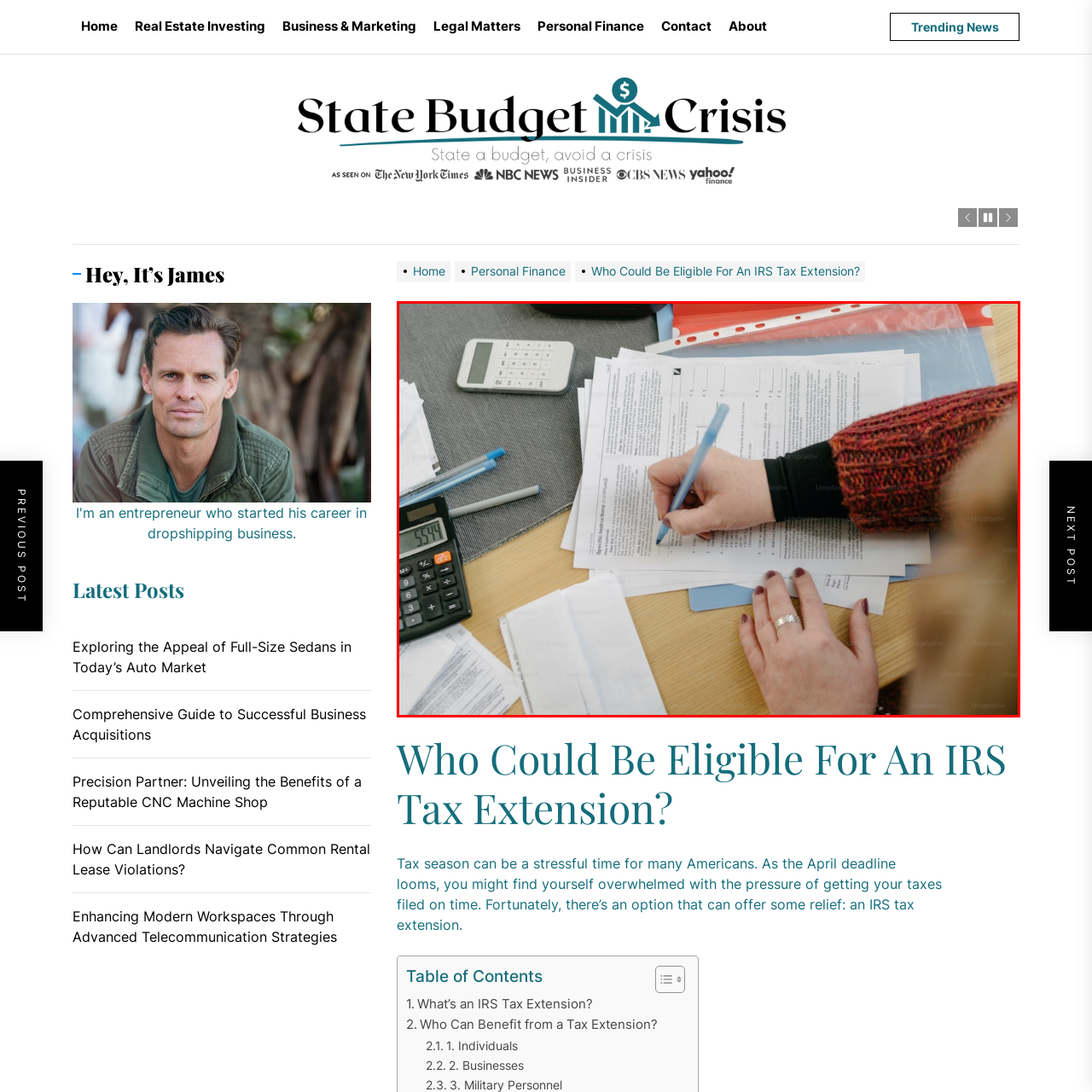Thoroughly describe the contents of the image enclosed in the red rectangle.

In this image, a person is diligently filling out IRS tax forms on a wooden table, surrounded by various documents and office supplies. The individual's right hand is poised with a light blue pen, writing on a stack of white forms, while the left hand supports the paperwork beneath. A calculator sits prominently in the bottom left corner, displaying the number "5544," suggesting calculations related to taxes. Additional pens are scattered nearby, indicating a flurry of activity, as deadlines approach. A red folder and some clear plastic sheets can be seen in the background, further emphasizing the organized chaos of tax preparation. This scene captures the essence of the stressful yet essential process of filing taxes, particularly as the deadline looms.